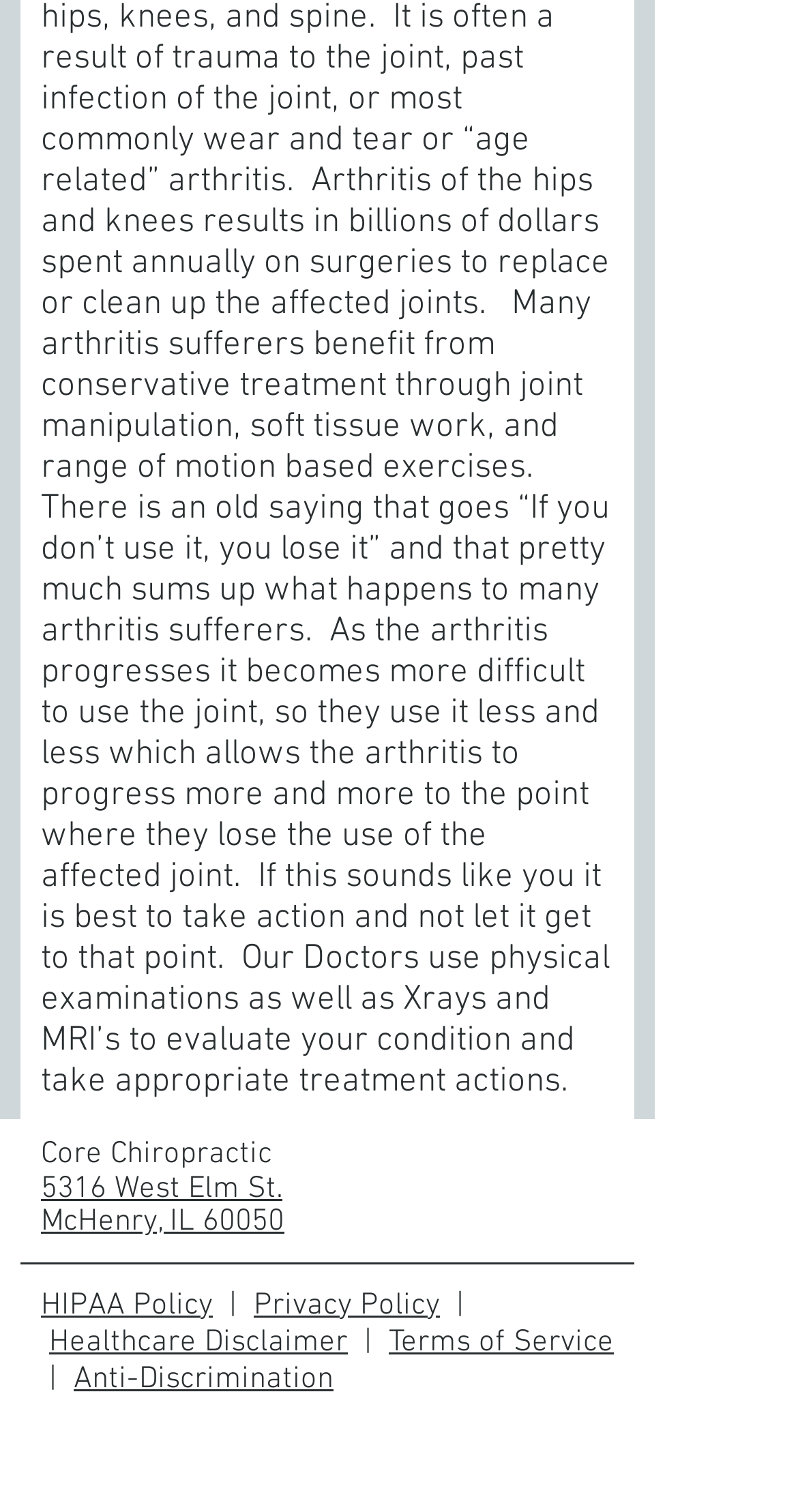Can you find the bounding box coordinates of the area I should click to execute the following instruction: "Check Terms of Service"?

[0.487, 0.875, 0.769, 0.899]